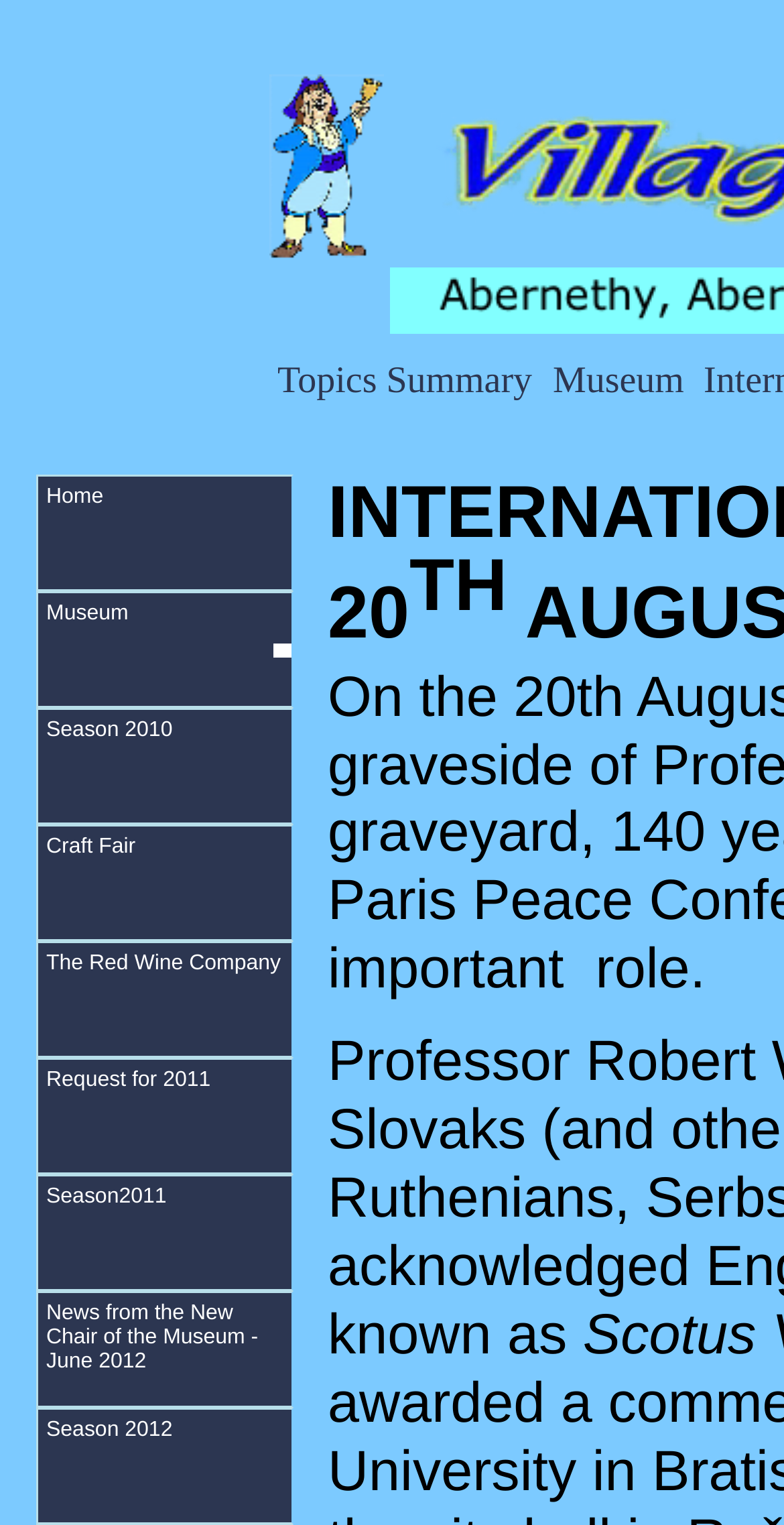Identify the bounding box coordinates necessary to click and complete the given instruction: "view museum information".

[0.046, 0.388, 0.374, 0.464]